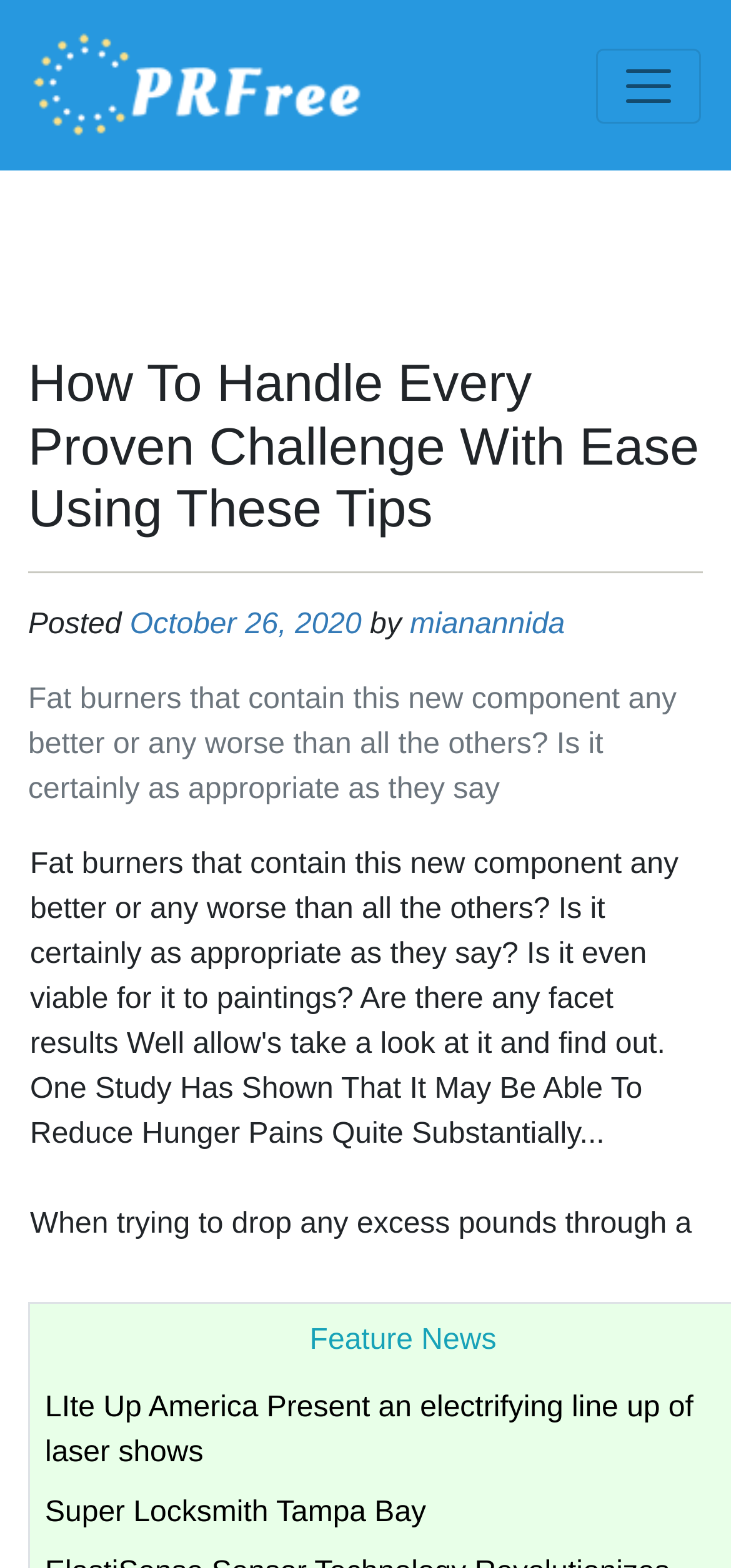Elaborate on the information and visuals displayed on the webpage.

The webpage appears to be a blog post or article discussing fat burners and their effectiveness. At the top left of the page, there is a link labeled "PFRree". To the right of this link, a button labeled "Toggle navigation" is present, which controls a global navigation bar. 

Below these elements, a large heading occupies most of the width of the page, reading "How To Handle Every Proven Challenge With Ease Using These Tips". This heading is followed by a horizontal separator line. 

Further down, there is a section containing metadata about the article, including the text "Posted" on the left, followed by a link to the date "October 26, 2020", and then the text "by" and a link to the author's name "mianannida". 

Finally, at the bottom of the page, there is a paragraph of text that summarizes the content of the article, asking whether fat burners containing a new component are better or worse than others, and questioning their appropriateness.